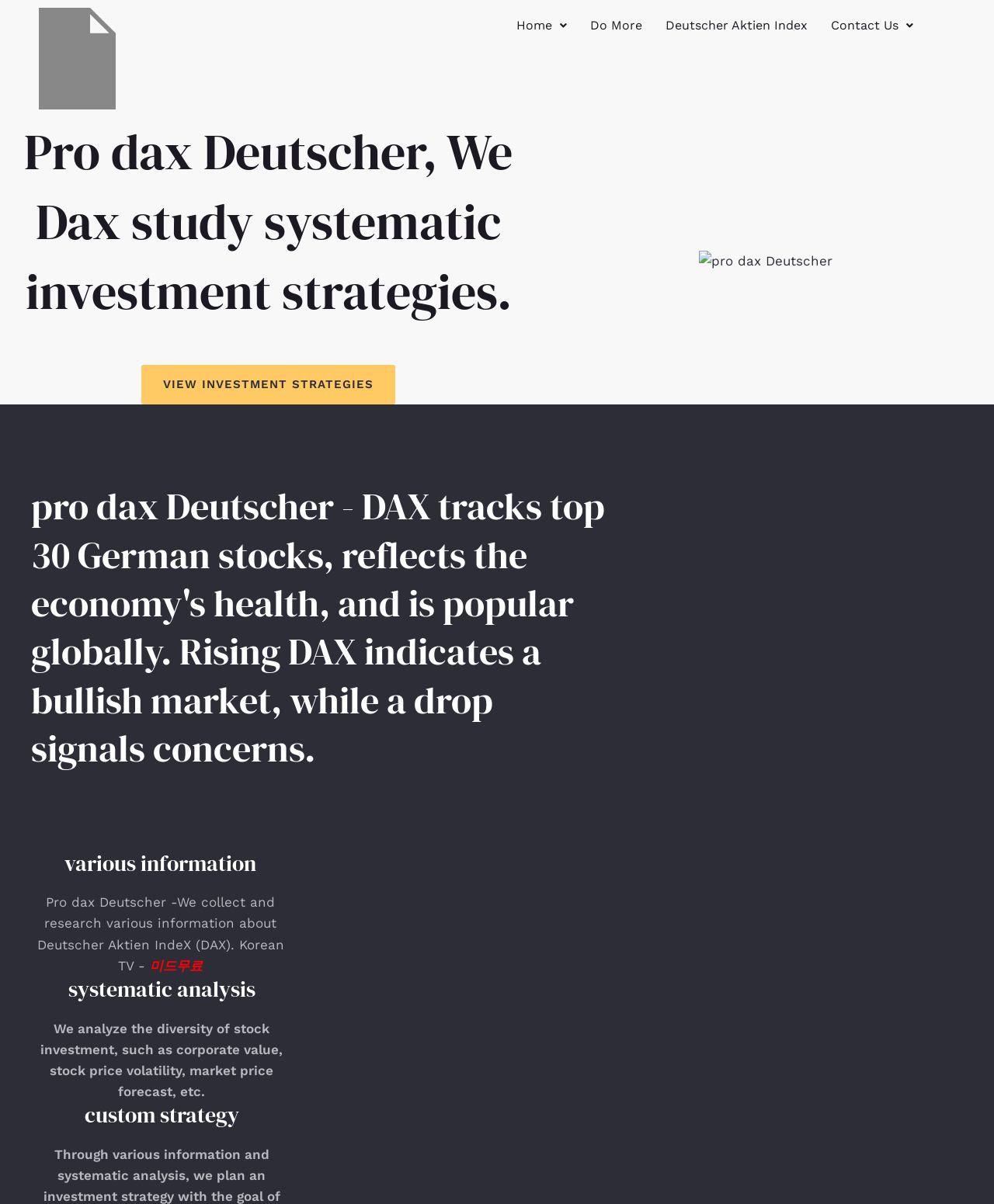What is the purpose of the website?
Please ensure your answer to the question is detailed and covers all necessary aspects.

The webpage has a heading 'Pro dax Deutscher, We Dax study systematic investment strategies.' and a link 'VIEW INVESTMENT STRATEGIES', indicating that the purpose of the website is to study investment strategies.